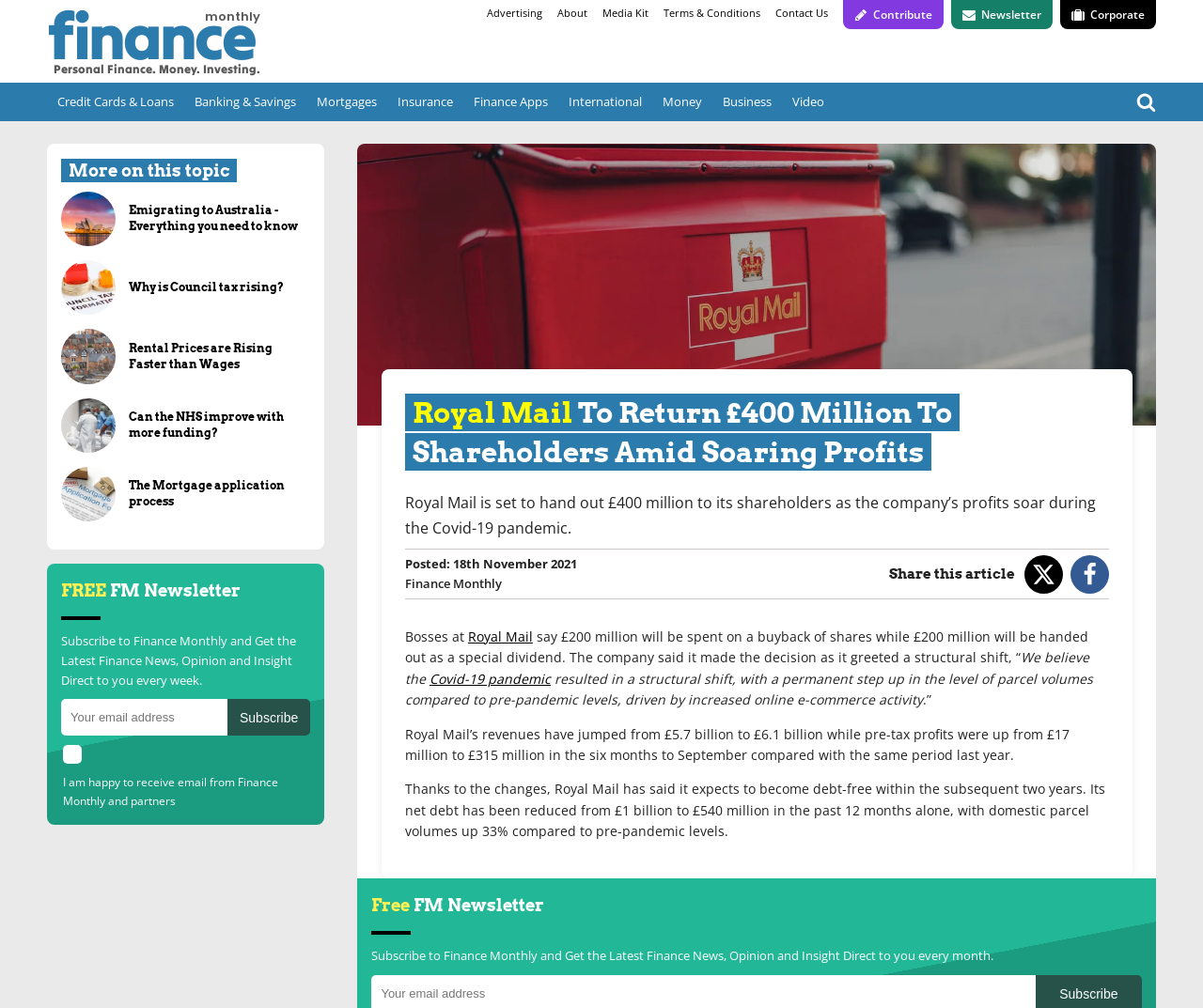What is the name of the company mentioned in the article?
Ensure your answer is thorough and detailed.

The article mentions 'Royal Mail' as the company that is set to hand out £400 million to its shareholders amid soaring profits during the Covid-19 pandemic.